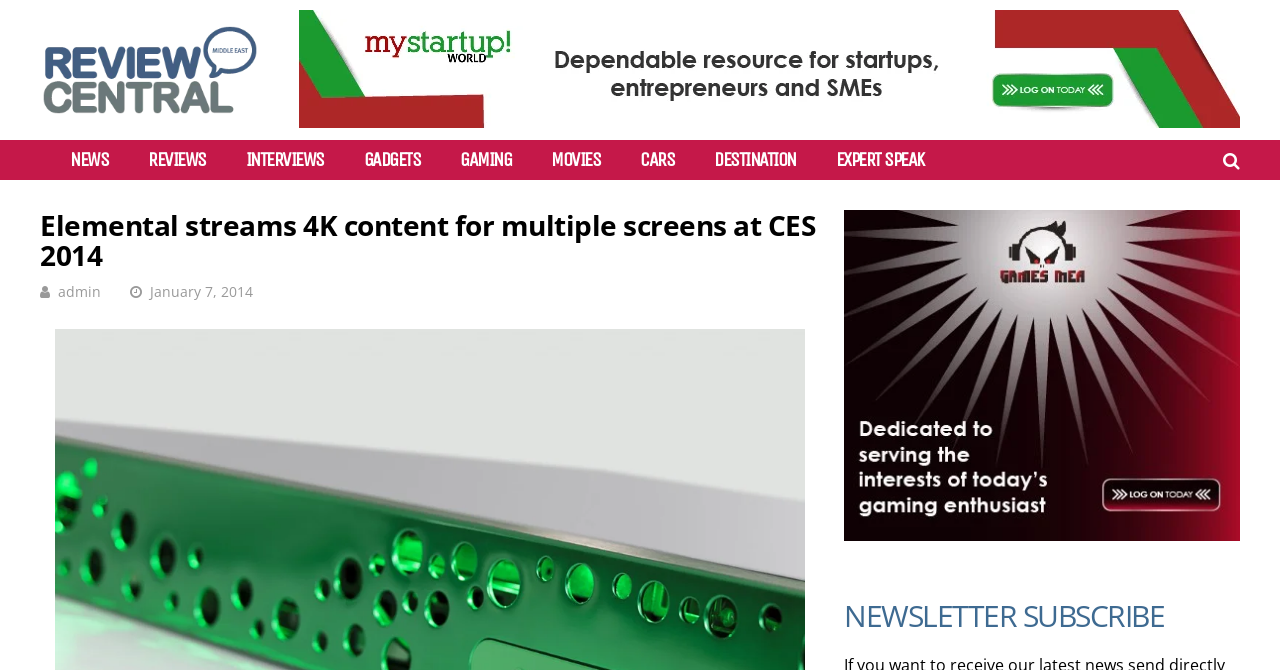Please answer the following question using a single word or phrase: What is the purpose of the section at the bottom right?

NEWSLETTER SUBSCRIBE